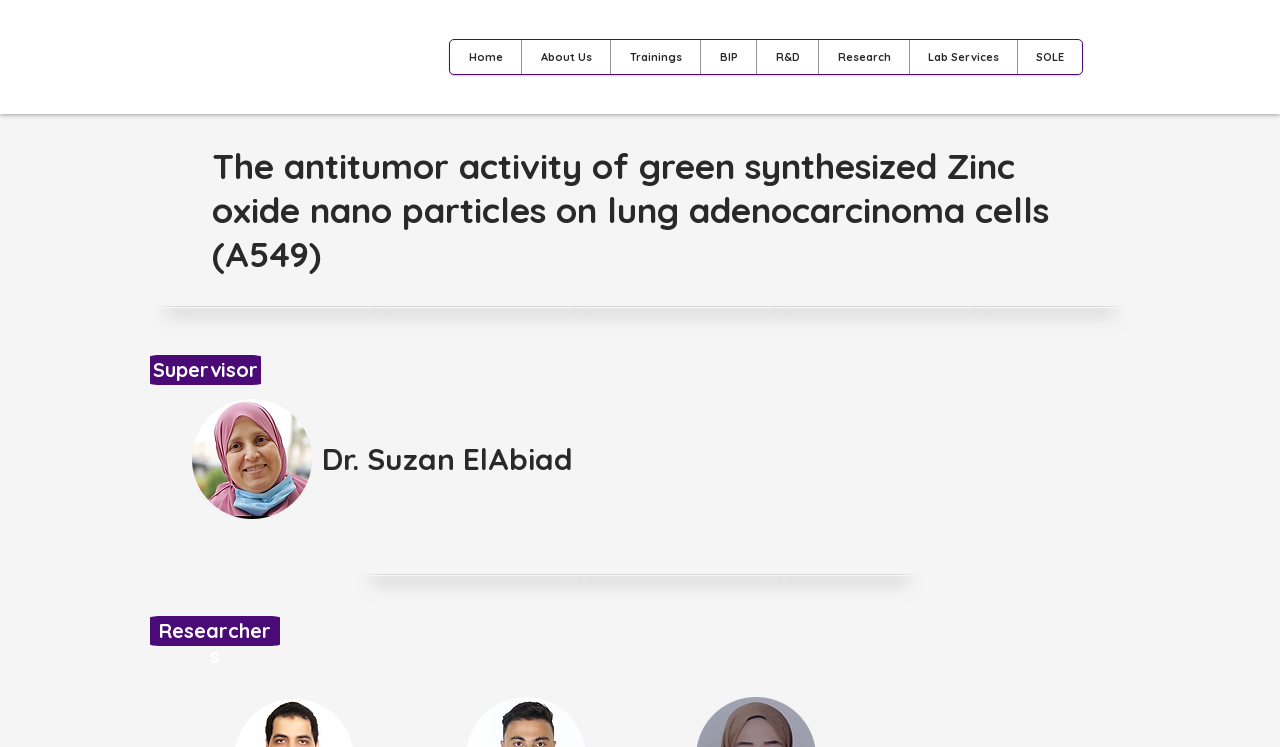Ascertain the bounding box coordinates for the UI element detailed here: "Research". The coordinates should be provided as [left, top, right, bottom] with each value being a float between 0 and 1.

[0.639, 0.054, 0.71, 0.099]